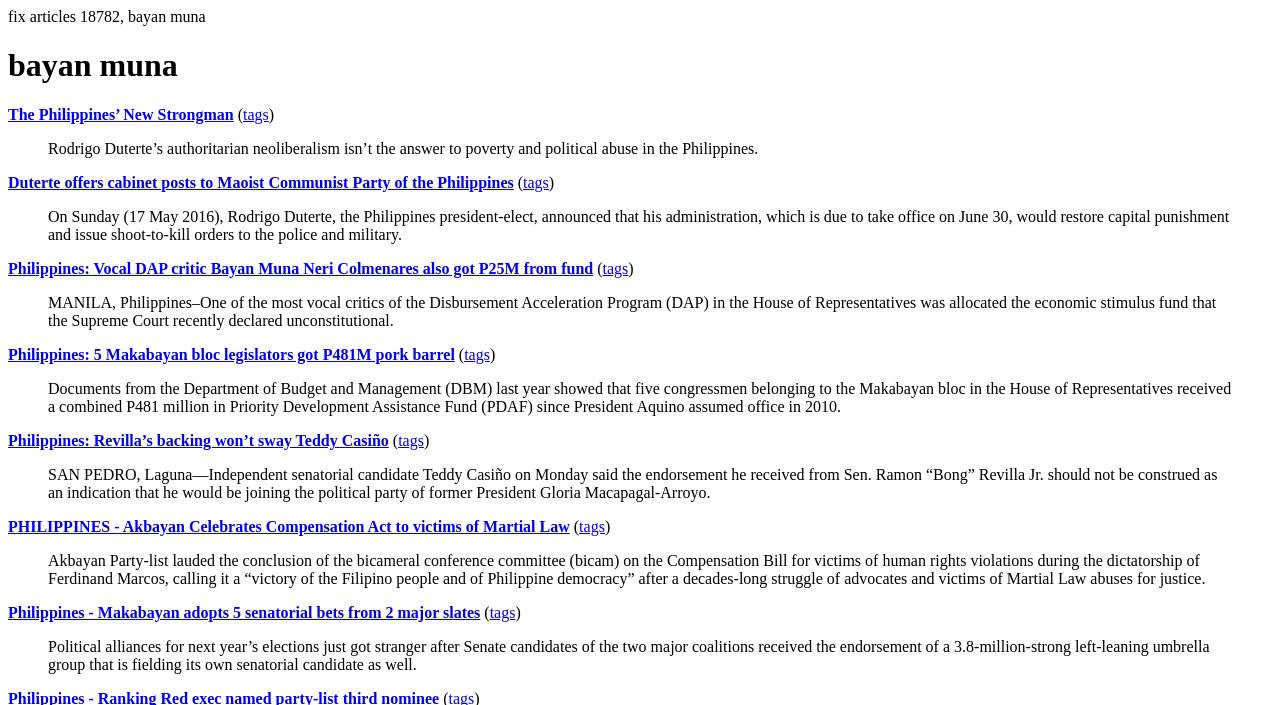Summarize the webpage comprehensively, mentioning all visible components.

The webpage is about Los Angeles Indymedia, specifically focused on the tag "bayan muna". At the top, there is a heading with the title "bayan muna" and a link to "The Philippines' New Strongman" on the left side. Below the heading, there are several blockquotes, each containing a news article or a statement related to bayan muna.

The first blockquote discusses Rodrigo Duterte's authoritarian neoliberalism and its effects on poverty and political abuse in the Philippines. The second blockquote talks about Duterte's announcement to restore capital punishment and issue shoot-to-kill orders to the police and military.

The subsequent blockquotes cover various topics, including the allocation of funds to Bayan Muna Neri Colmenares, the Disbursement Acceleration Program (DAP), and the Priority Development Assistance Fund (PDAF) received by Makabayan bloc legislators. There are also articles about Teddy Casiño's senatorial campaign, Akbayan's celebration of the Compensation Act for victims of Martial Law, and Makabayan's adoption of senatorial bets from two major slates.

Throughout the webpage, there are links to related tags and articles, often accompanied by parentheses and quotation marks. The overall structure of the webpage is a series of blockquotes, each containing a separate news article or statement, with links and headings scattered throughout.